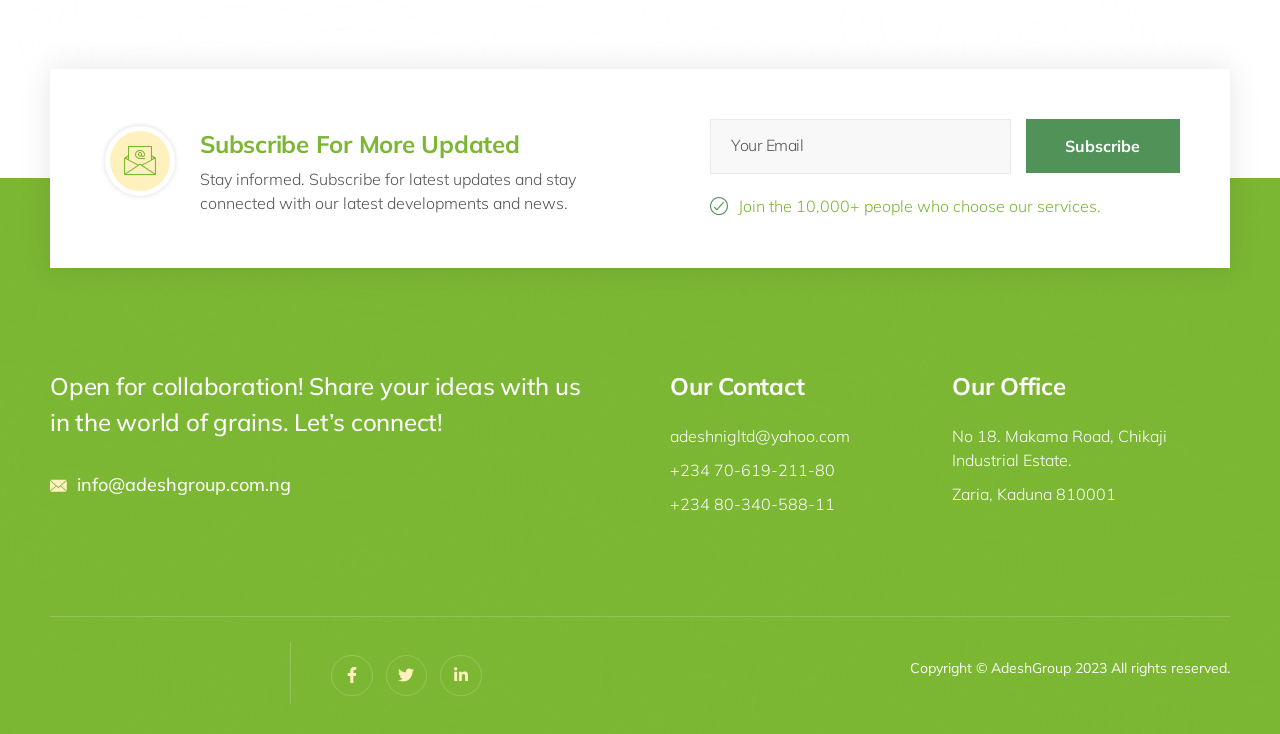Provide the bounding box coordinates for the area that should be clicked to complete the instruction: "Contact via email".

[0.523, 0.577, 0.73, 0.61]